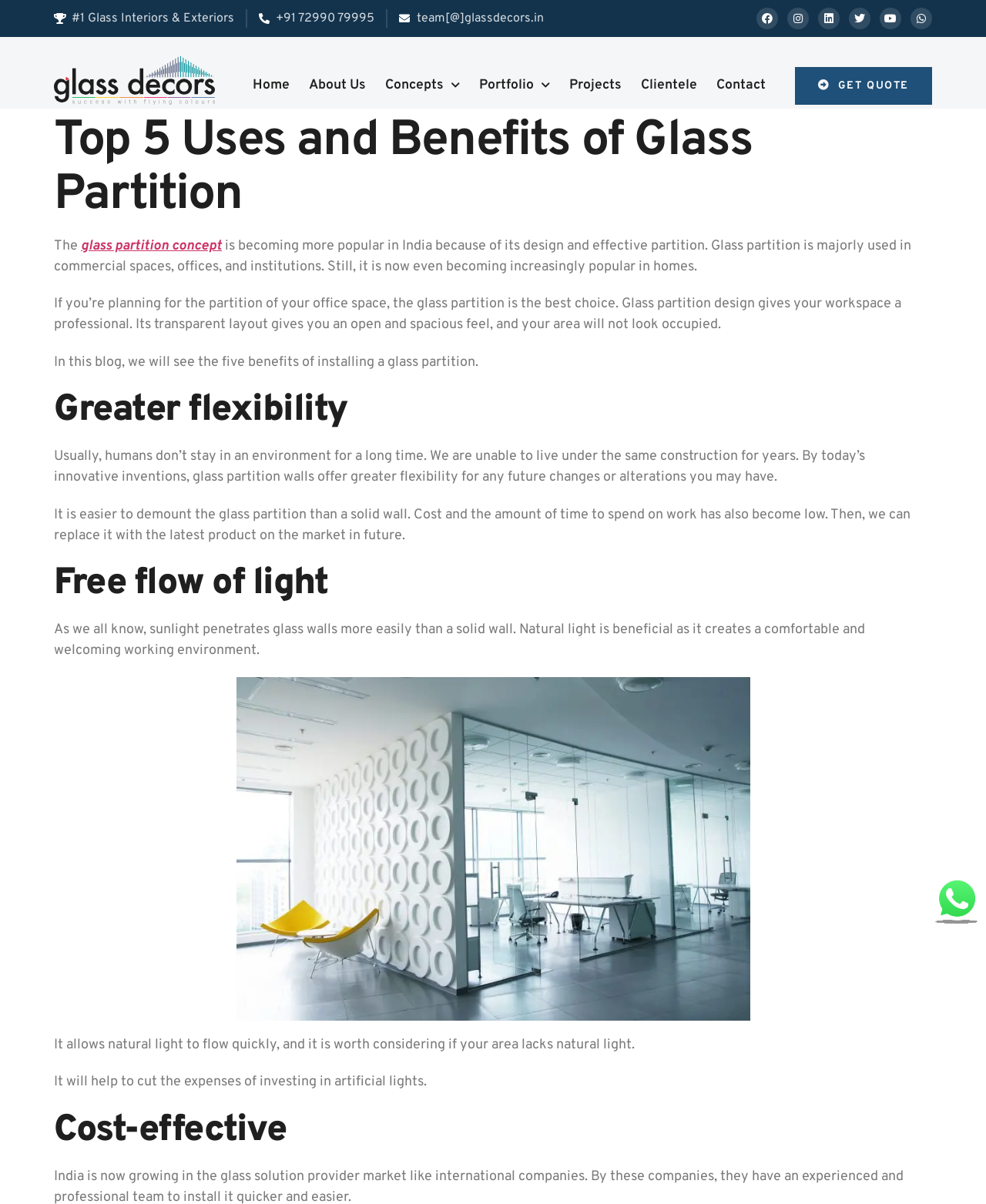Respond concisely with one word or phrase to the following query:
What is the advantage of natural light in a workspace?

Comfortable environment